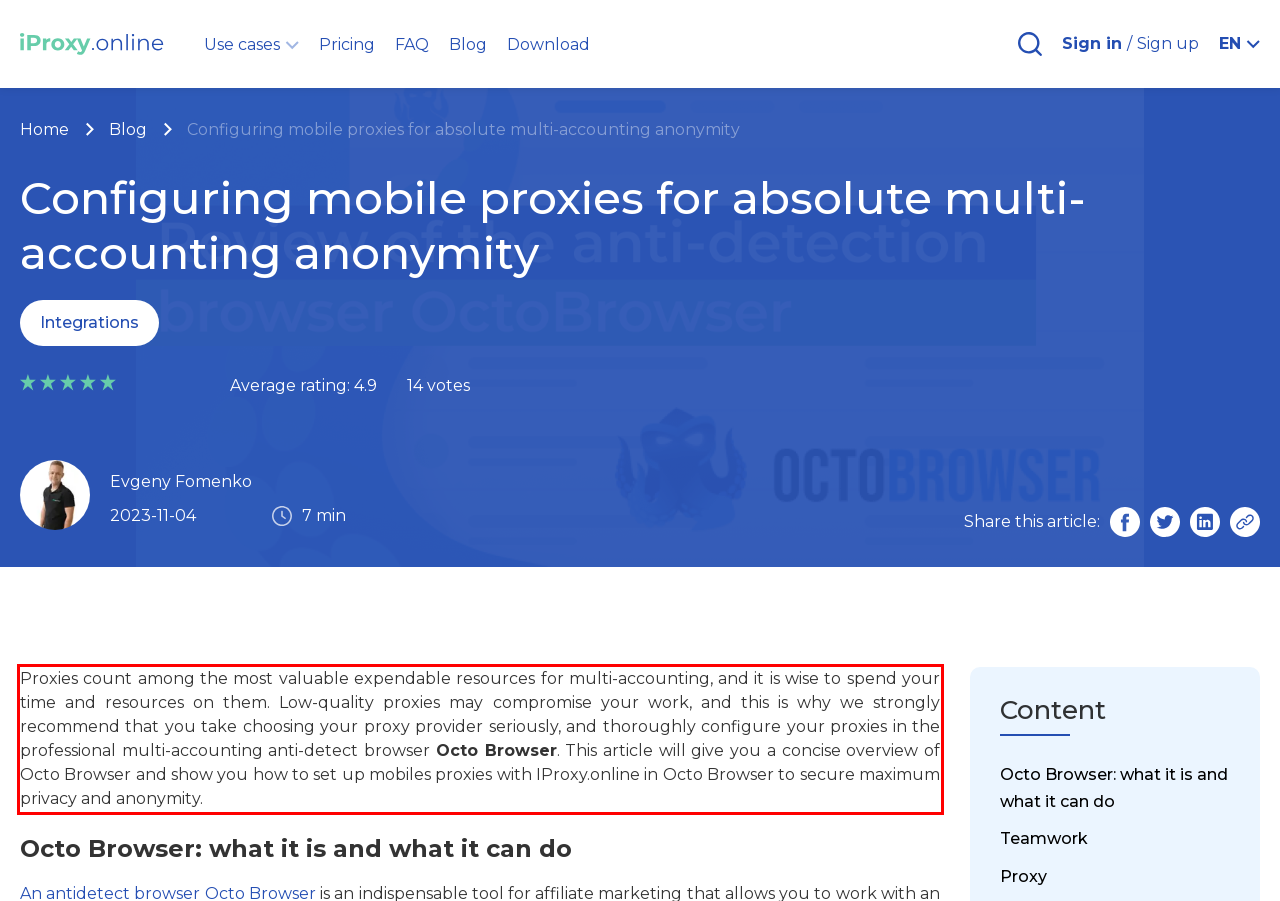You are provided with a webpage screenshot that includes a red rectangle bounding box. Extract the text content from within the bounding box using OCR.

Proxies count among the most valuable expendable resources for multi-accounting, and it is wise to spend your time and resources on them. Low-quality proxies may compromise your work, and this is why we strongly recommend that you take choosing your proxy provider seriously, and thoroughly configure your proxies in the professional multi-accounting anti-detect browser Octo Browser. This article will give you a concise overview of Octo Browser and show you how to set up mobiles proxies with IProxy.online in Octo Browser to secure maximum privacy and anonymity.